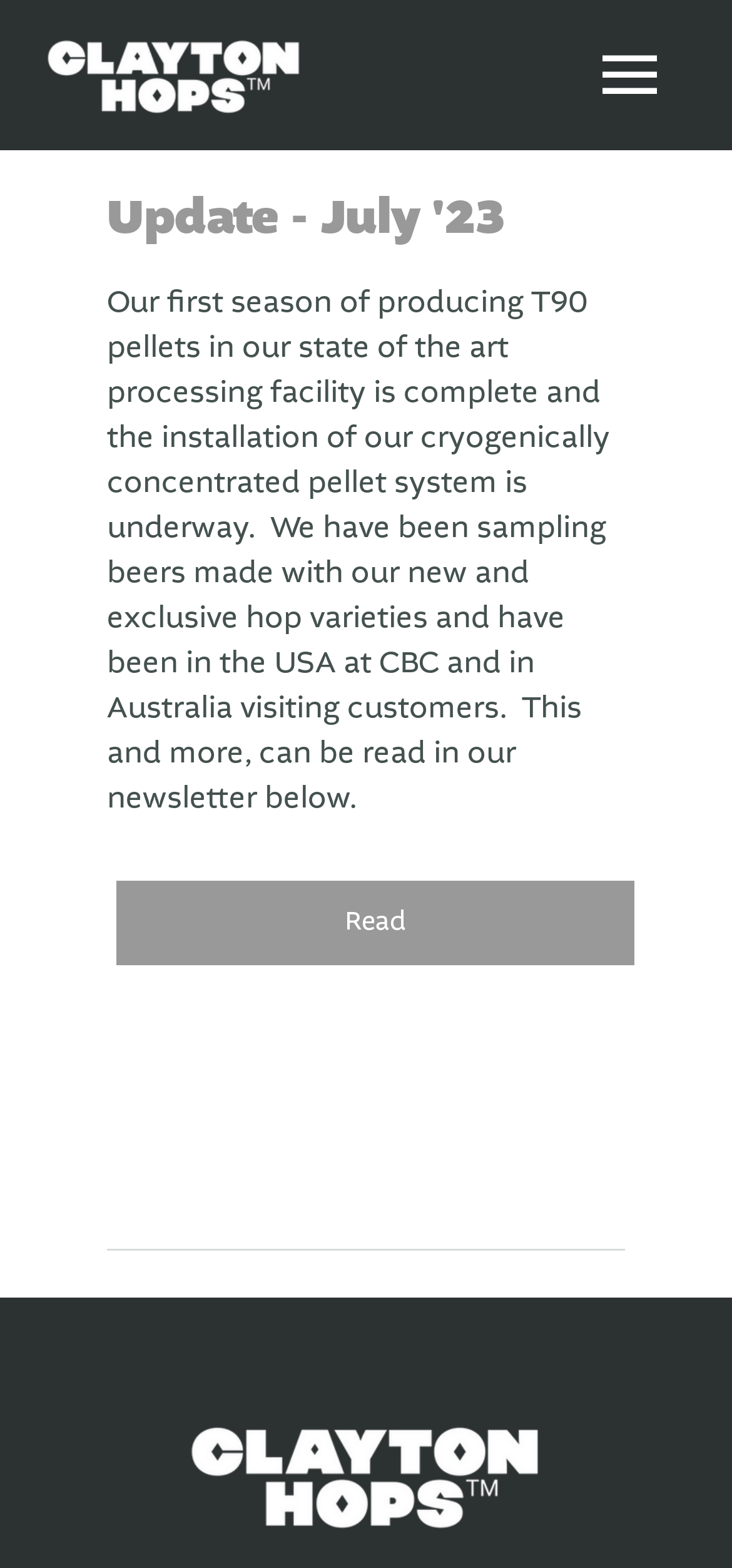What is the purpose of the 'Read' button?
Could you give a comprehensive explanation in response to this question?

The 'Read' button is located below the text that mentions 'This and more, can be read in our newsletter below', which implies that clicking the button will allow users to read the newsletter.